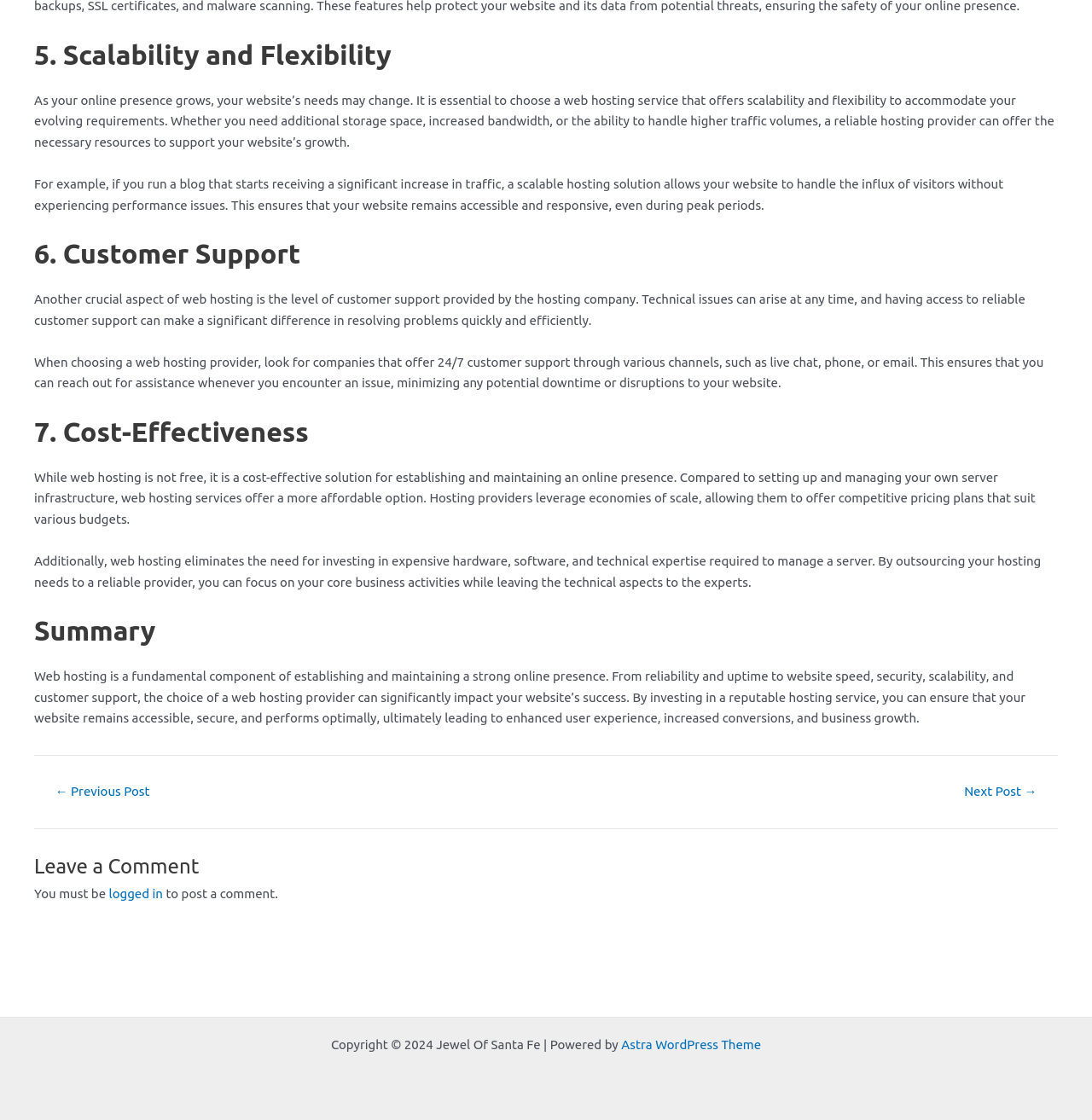Provide the bounding box coordinates for the UI element described in this sentence: "← Previous Post". The coordinates should be four float values between 0 and 1, i.e., [left, top, right, bottom].

[0.033, 0.701, 0.155, 0.712]